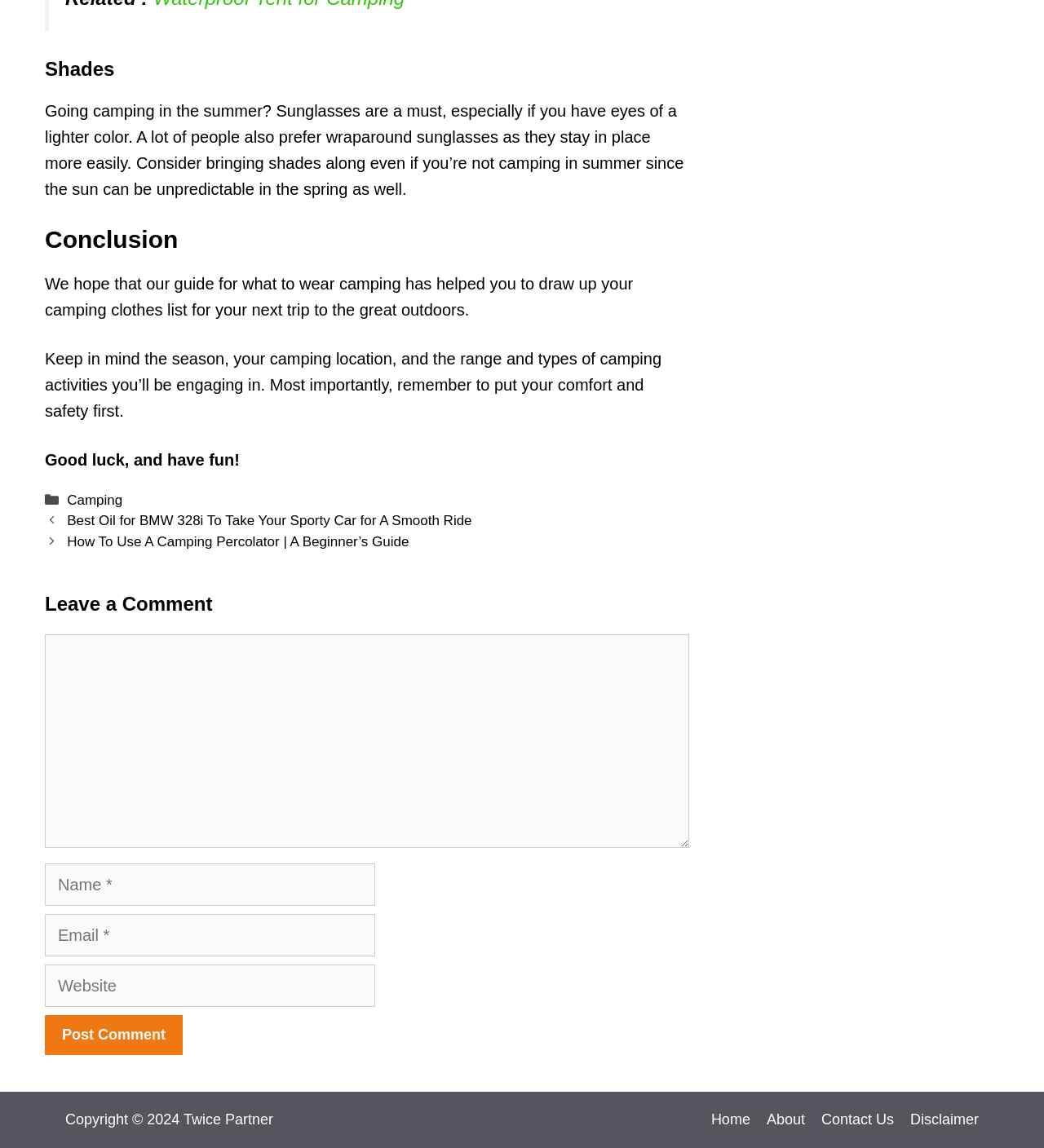Provide a one-word or one-phrase answer to the question:
What is the season mentioned in the webpage as being unpredictable in terms of sun?

Spring